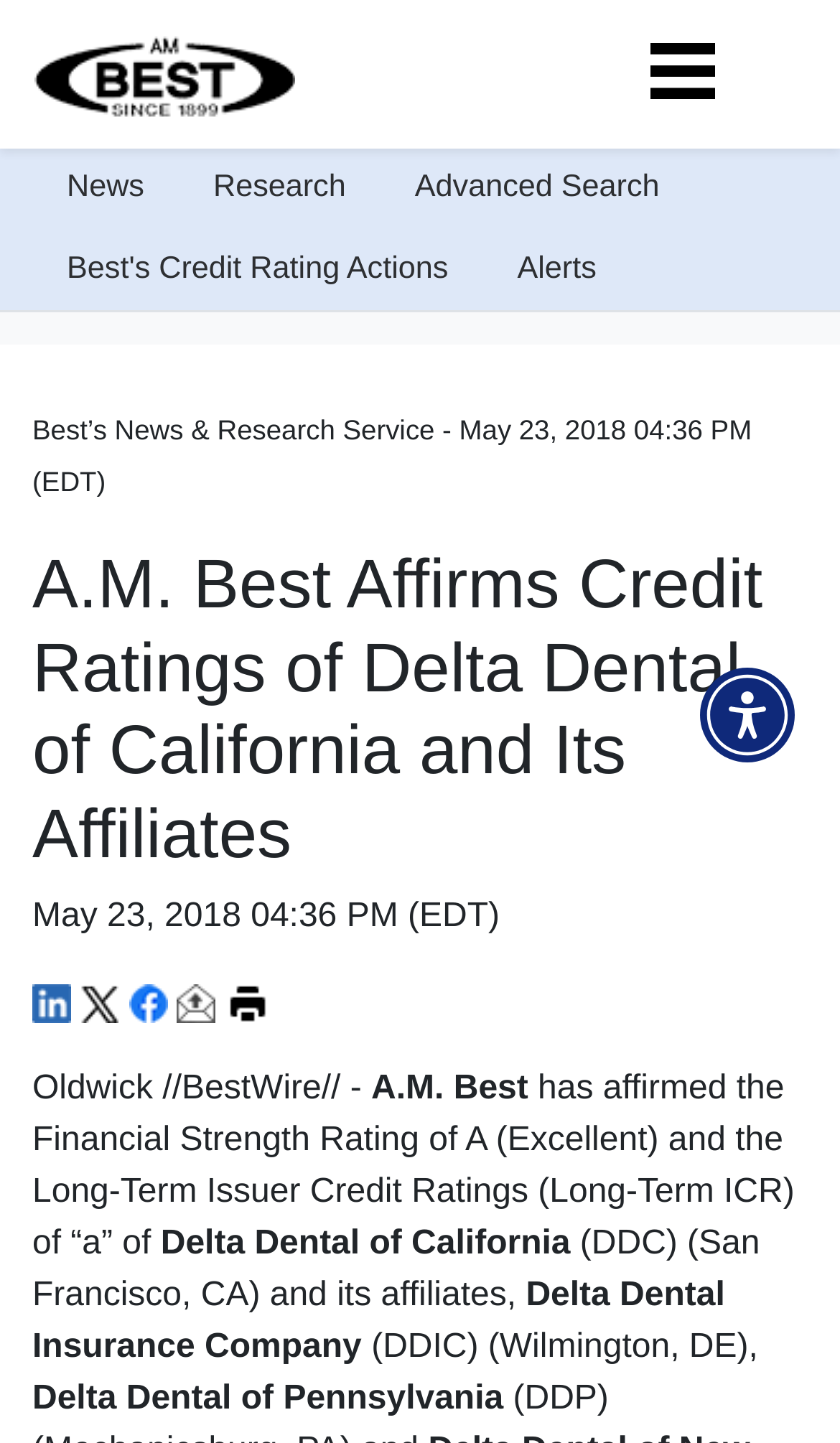Answer the question with a single word or phrase: 
What is the purpose of the button with the text 'Accessibility Menu'?

to open accessibility menu